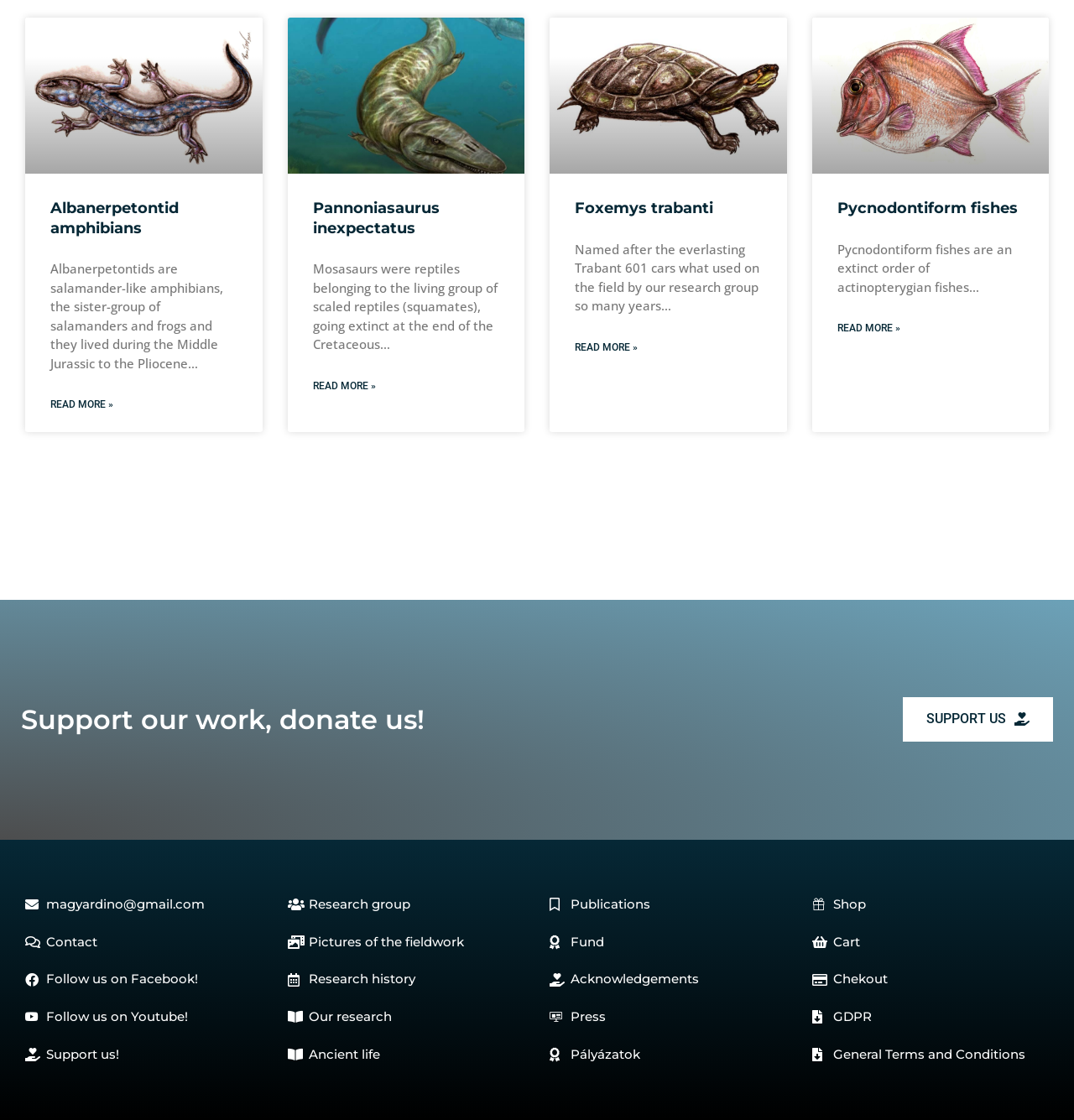Locate the UI element that matches the description parent_node: Pycnodontiform fishes in the webpage screenshot. Return the bounding box coordinates in the format (top-left x, top-left y, bottom-right x, bottom-right y), with values ranging from 0 to 1.

[0.756, 0.016, 0.977, 0.155]